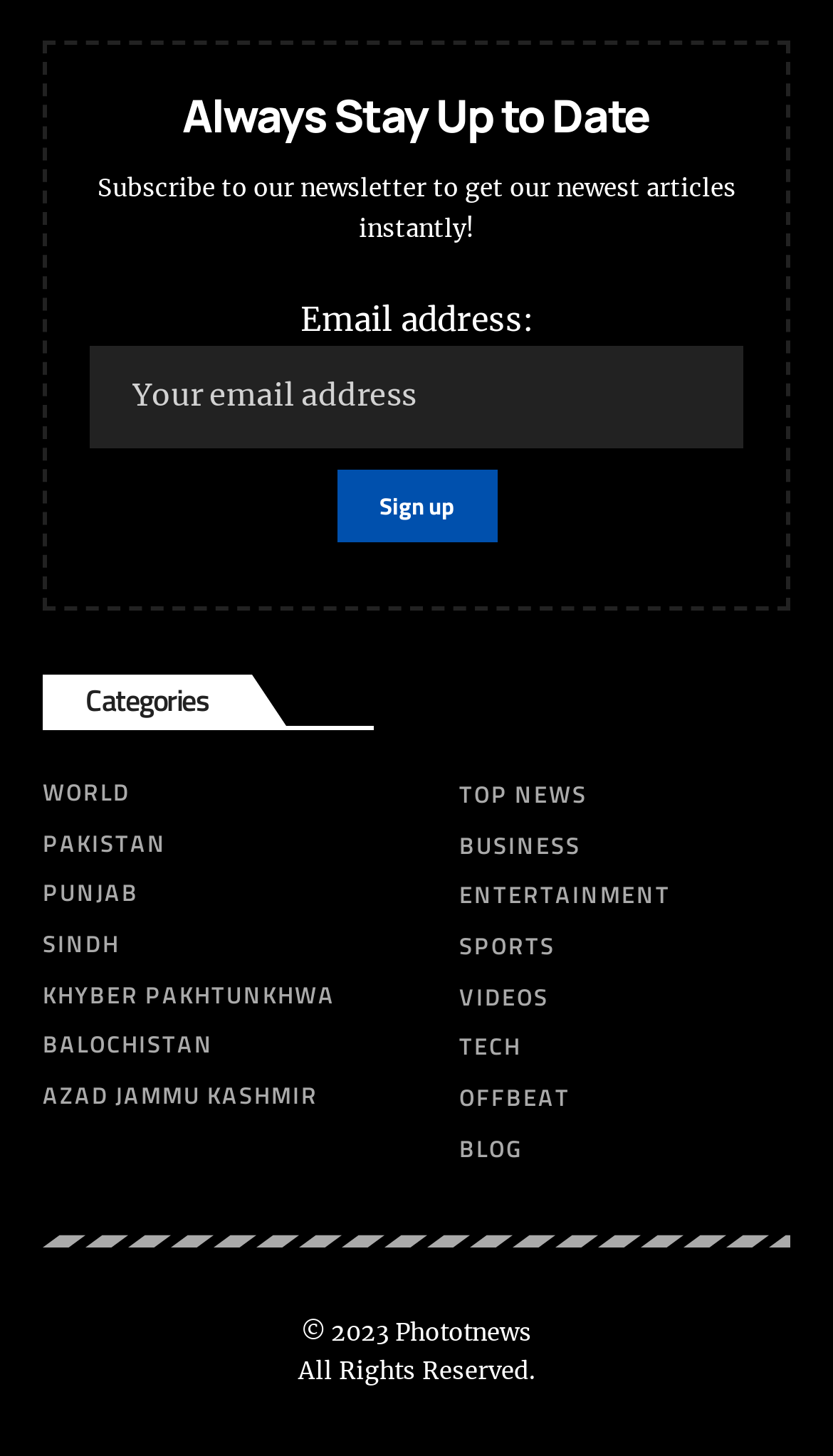What is the copyright year of Phototnews?
Answer the question with as much detail as you can, using the image as a reference.

The copyright year can be found in the static text '© 2023 Phototnews' located at the bottom of the webpage.